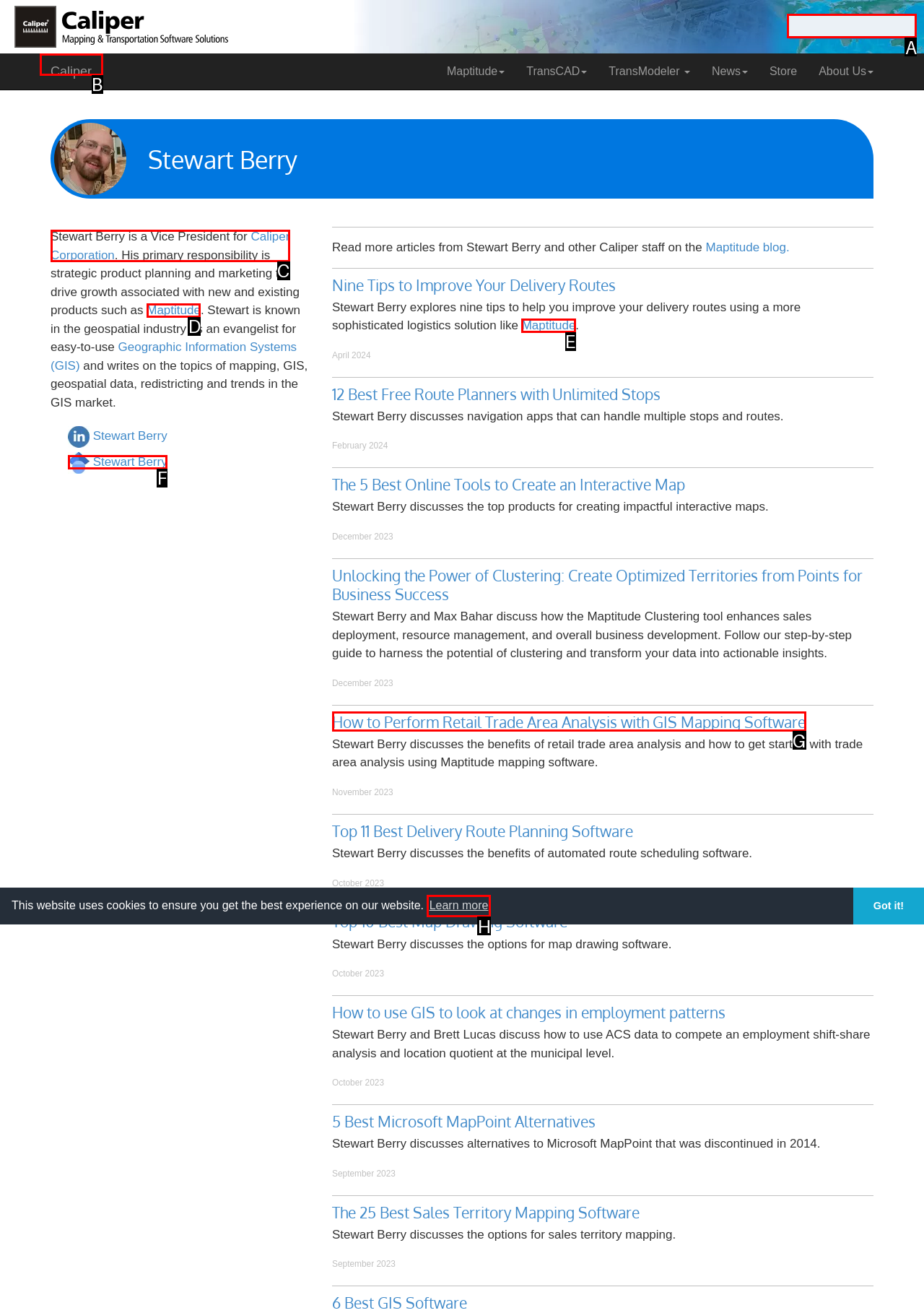Determine the HTML element to click for the instruction: Search for something.
Answer with the letter corresponding to the correct choice from the provided options.

A